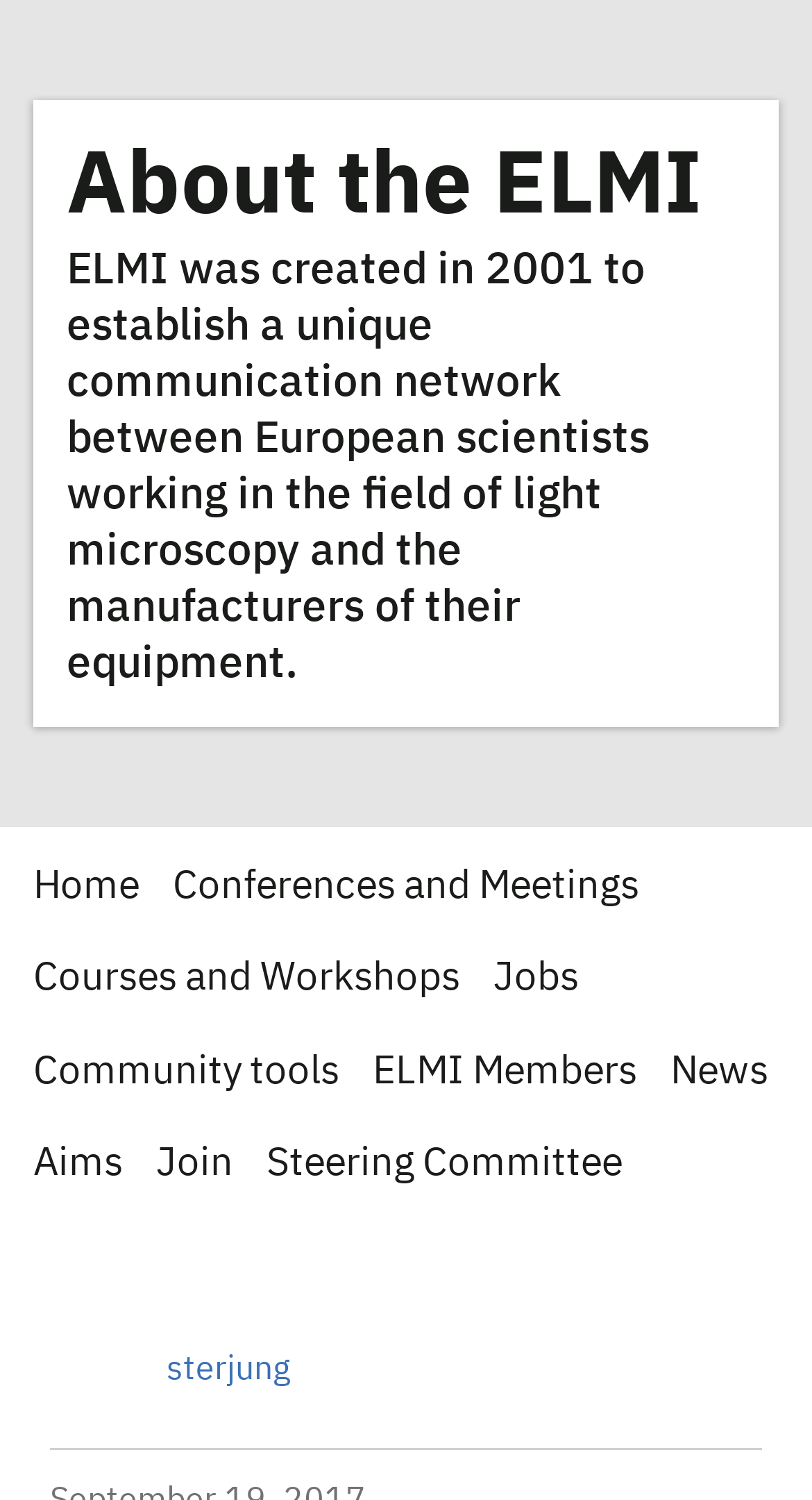Please provide the bounding box coordinates for the element that needs to be clicked to perform the instruction: "Go to the home page". The coordinates must consist of four float numbers between 0 and 1, formatted as [left, top, right, bottom].

[0.041, 0.578, 0.172, 0.604]